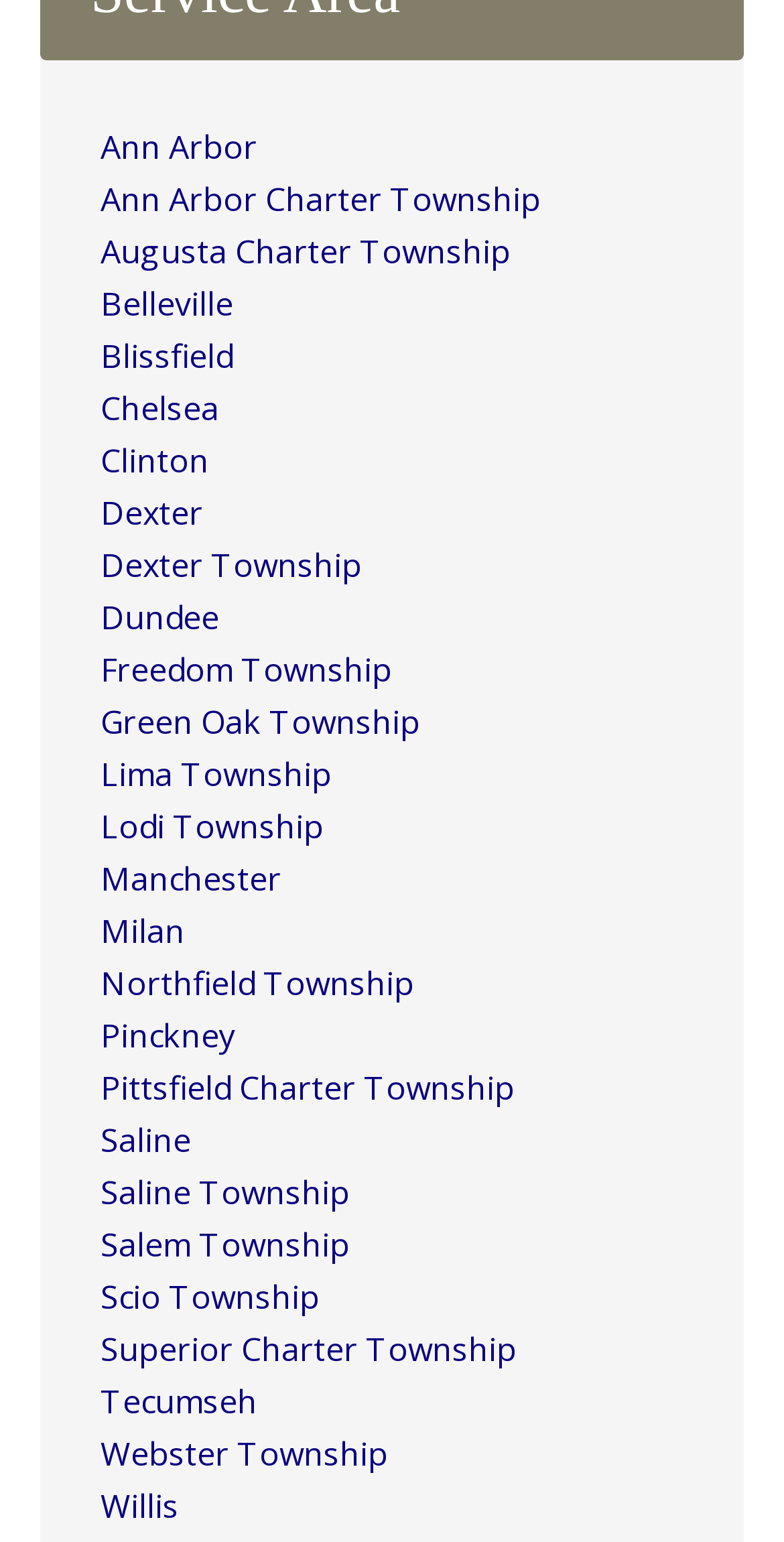Can you pinpoint the bounding box coordinates for the clickable element required for this instruction: "visit Ann Arbor"? The coordinates should be four float numbers between 0 and 1, i.e., [left, top, right, bottom].

[0.128, 0.081, 0.328, 0.11]